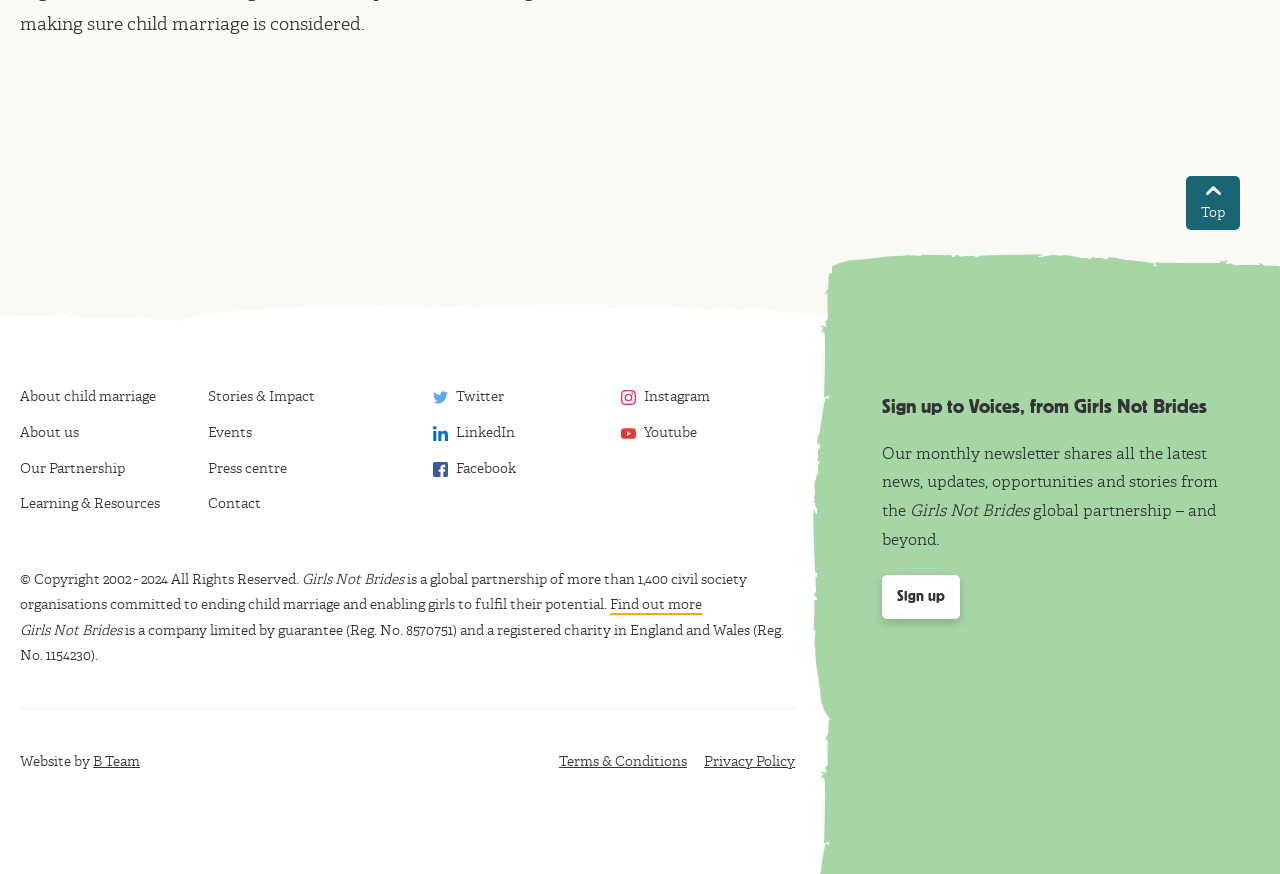Locate the bounding box coordinates of the area that needs to be clicked to fulfill the following instruction: "Click on About child marriage". The coordinates should be in the format of four float numbers between 0 and 1, namely [left, top, right, bottom].

[0.016, 0.444, 0.122, 0.464]